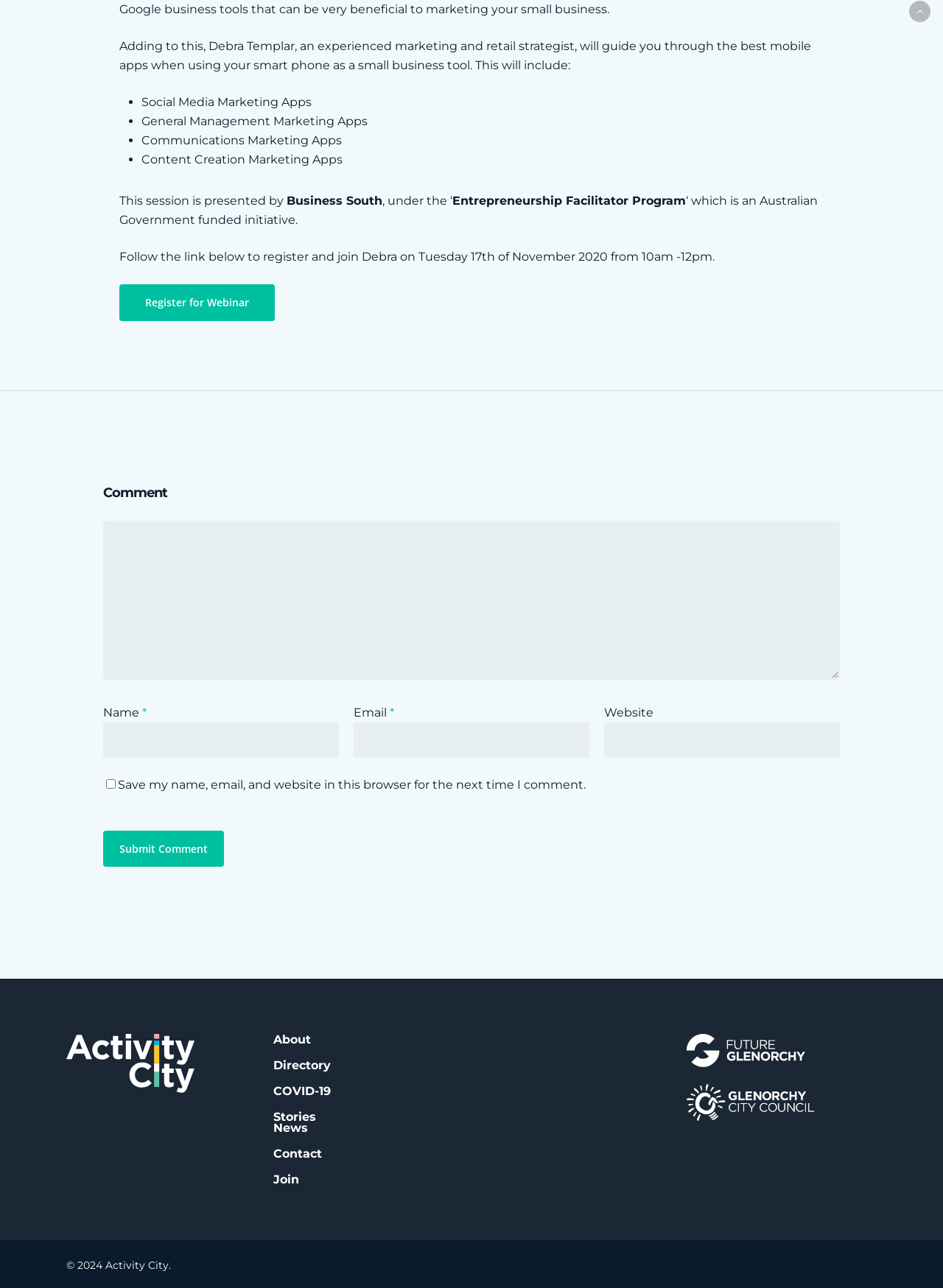Provide a short answer to the following question with just one word or phrase: What is the organization funding the 'Entrepreneurship Facilitator Program'?

Australian Government